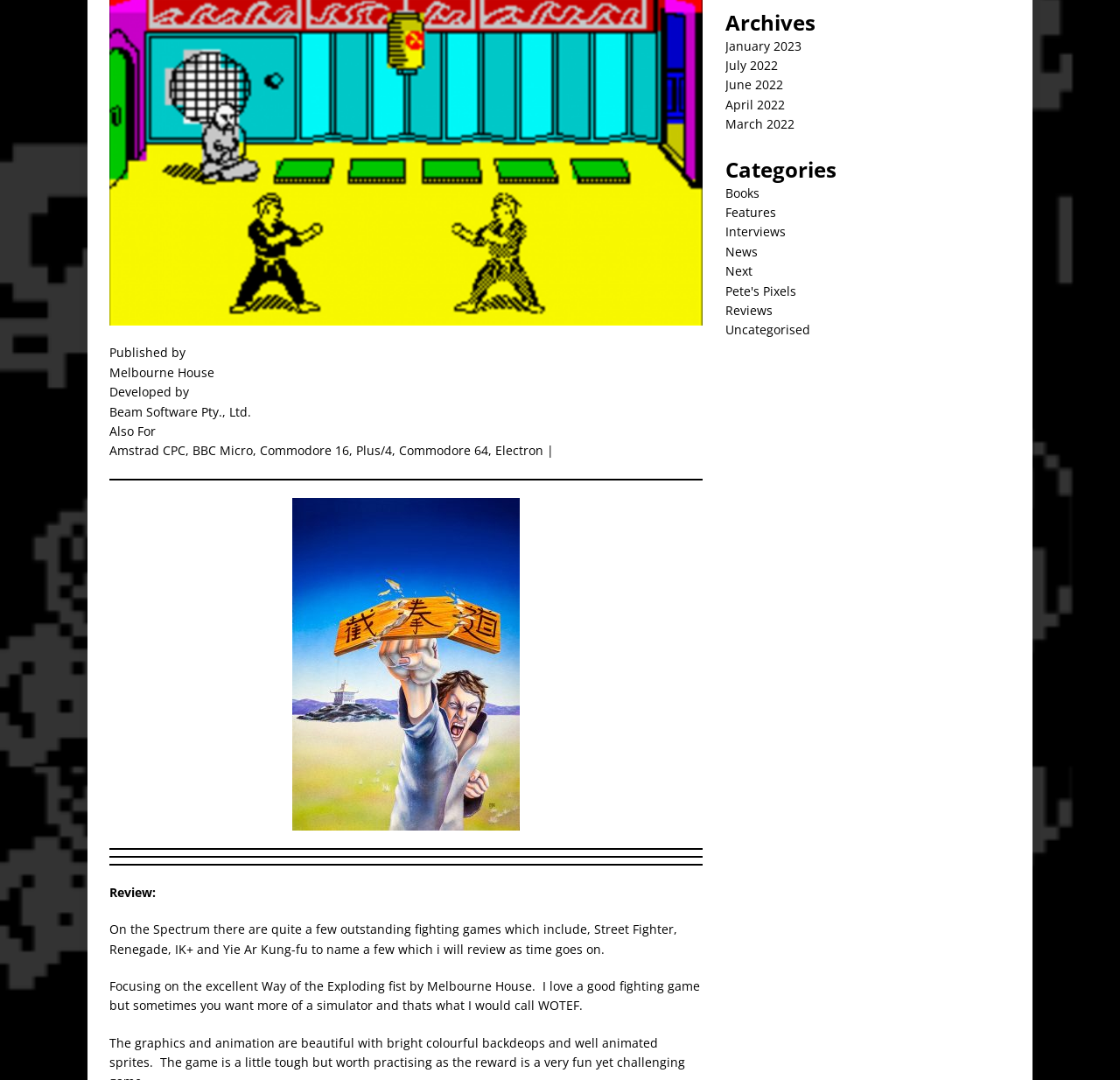Extract the bounding box of the UI element described as: "Uncategorised".

[0.647, 0.298, 0.723, 0.313]